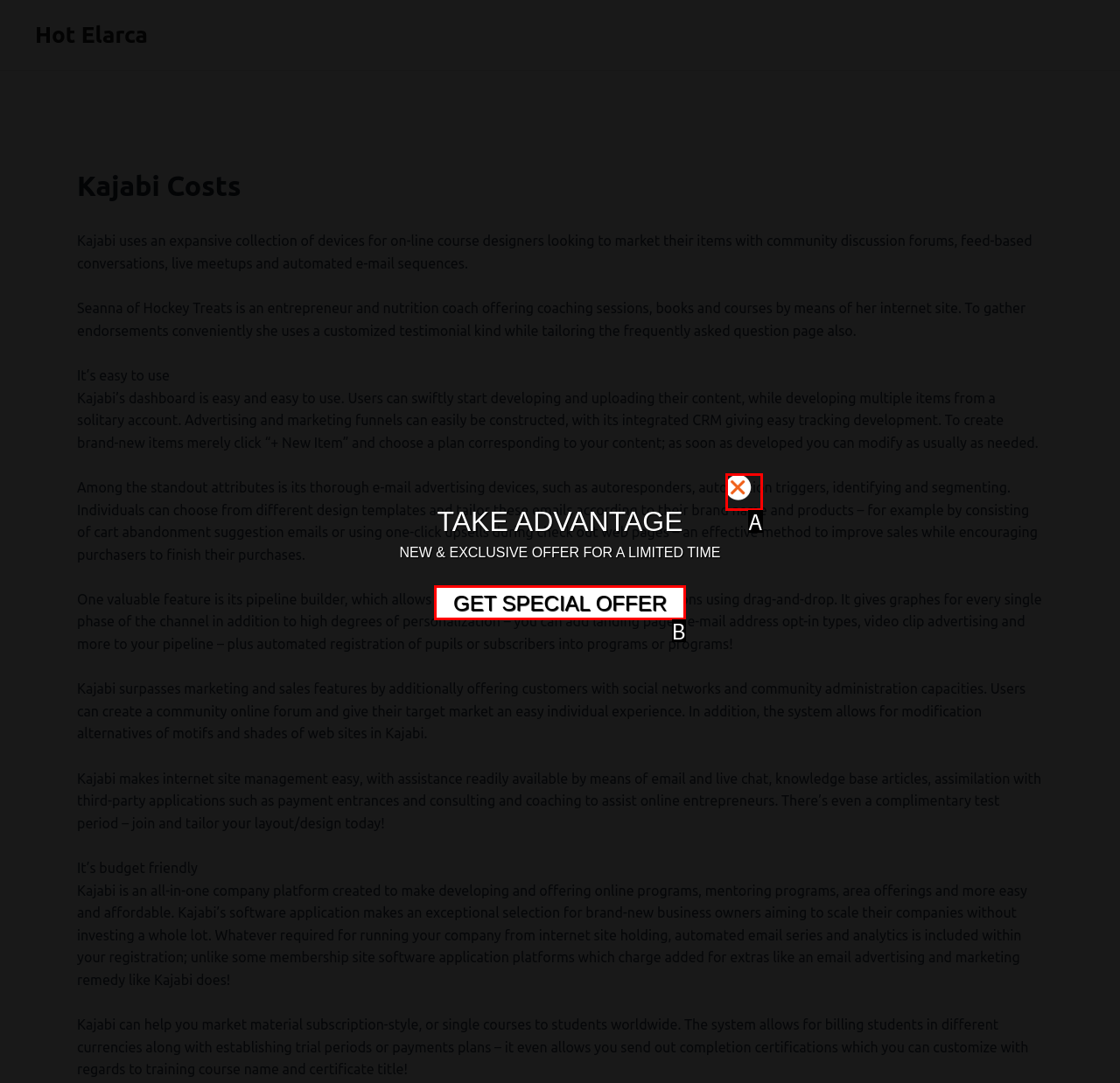Choose the HTML element that best fits the description: GET SPECIAL OFFER. Answer with the option's letter directly.

B